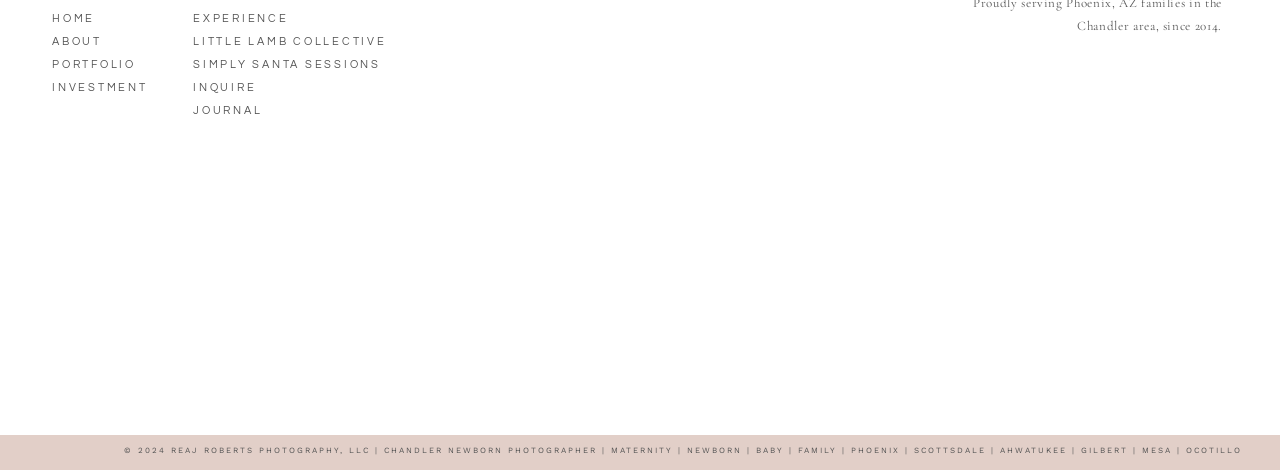What is the theme of the image shared on Sun Jun 09 2024?
Refer to the image and provide a thorough answer to the question.

The image shared on Sun Jun 09 2024 has a caption that mentions 'squishy cheeks' and 'baby cheeks', indicating that the theme of the image is related to baby cheeks.